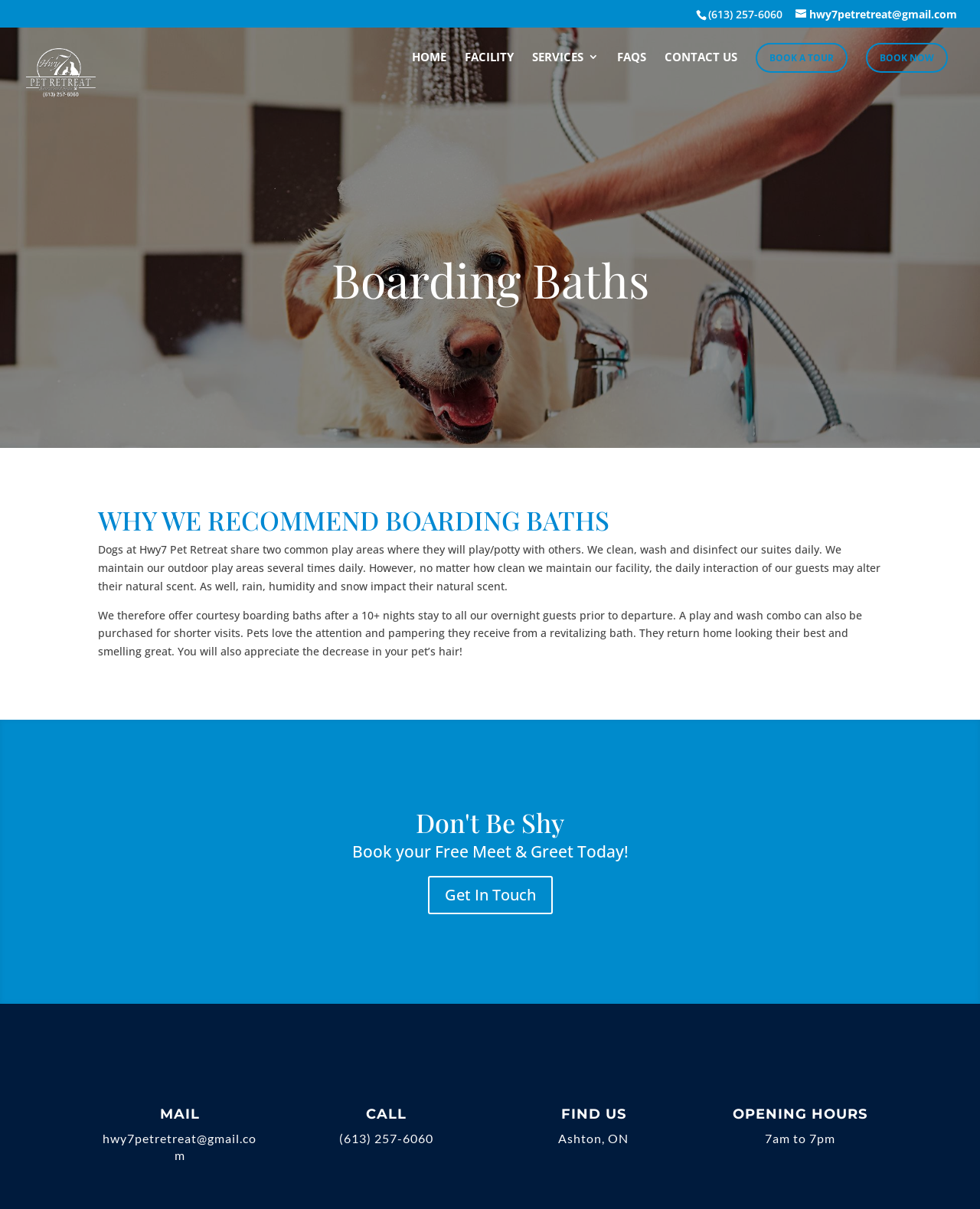Kindly provide the bounding box coordinates of the section you need to click on to fulfill the given instruction: "Visit the BSJ Blogs".

None